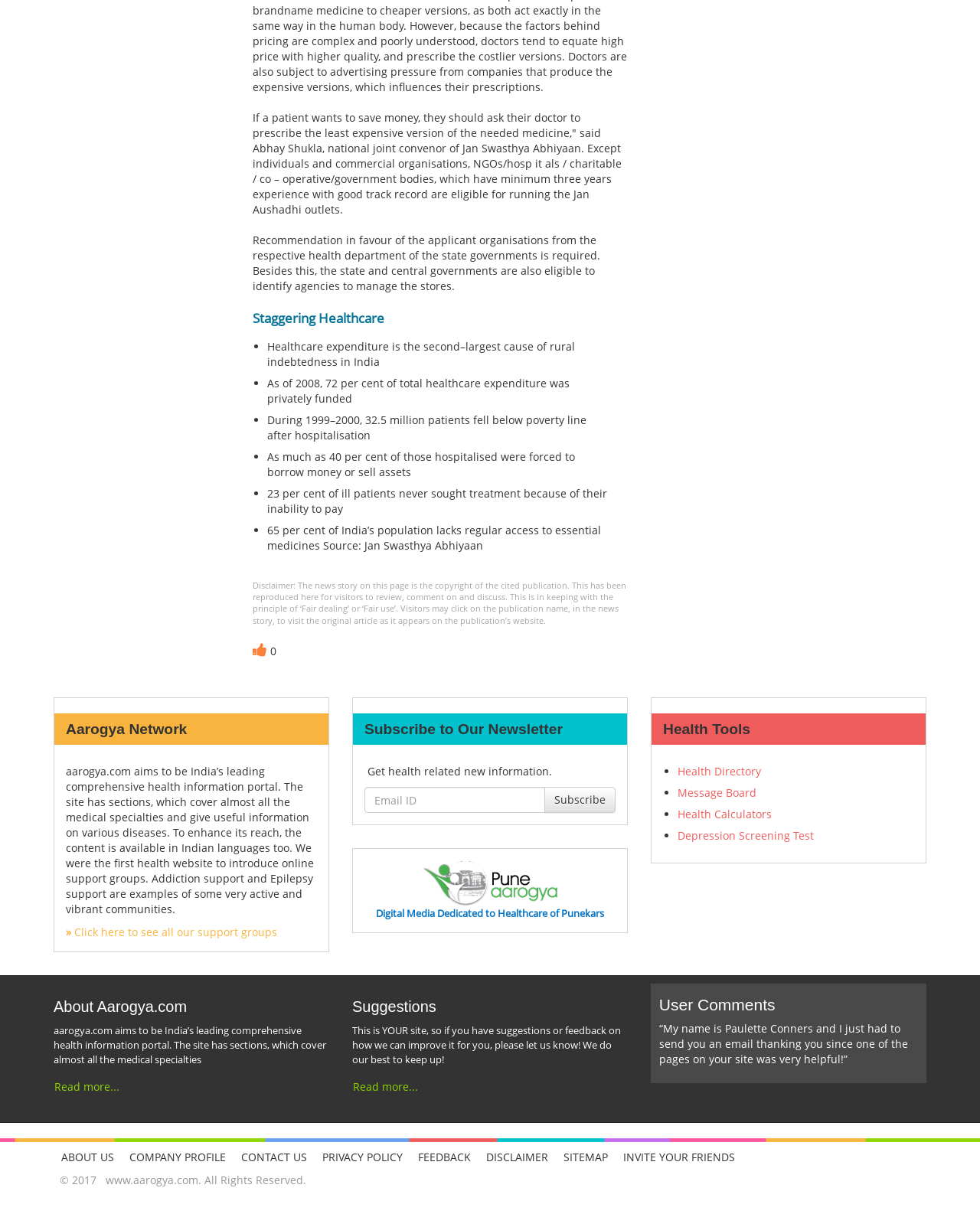Identify the bounding box coordinates of the area that should be clicked in order to complete the given instruction: "Click on the 'Health Directory' link". The bounding box coordinates should be four float numbers between 0 and 1, i.e., [left, top, right, bottom].

[0.691, 0.629, 0.777, 0.641]